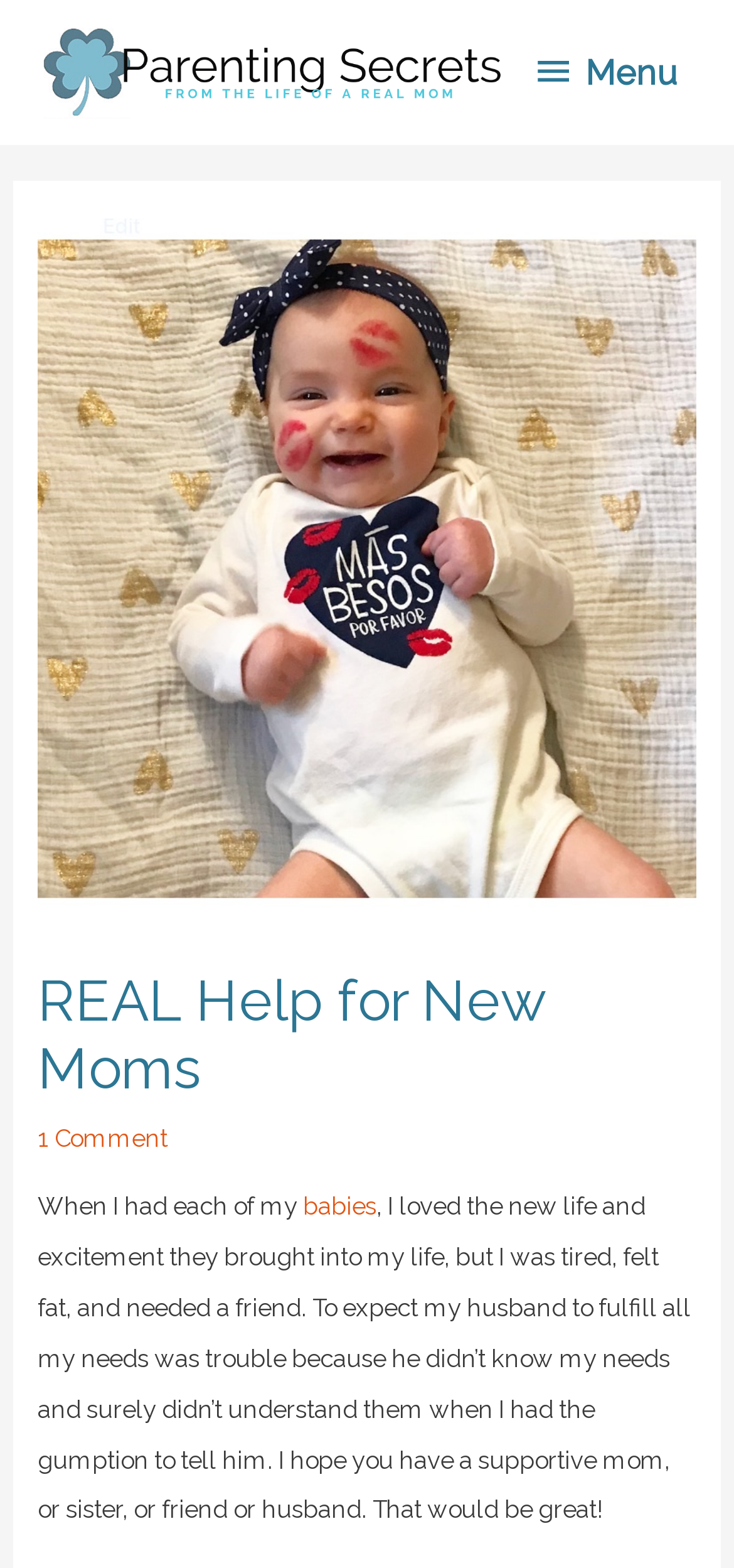Answer the question briefly using a single word or phrase: 
What is the main topic of the webpage?

Parenting